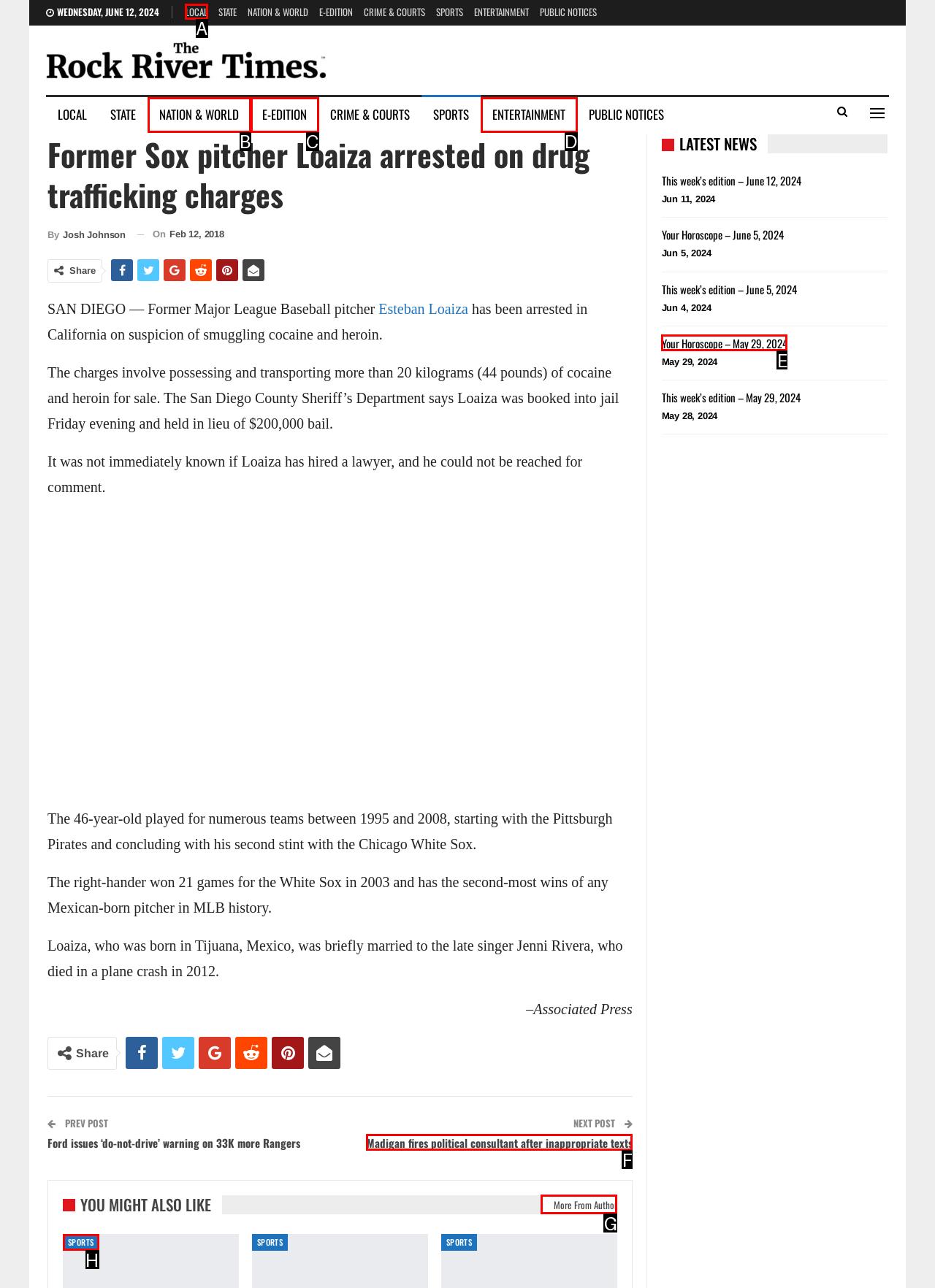Which choice should you pick to execute the task: Click on the 'LOCAL' link
Respond with the letter associated with the correct option only.

A